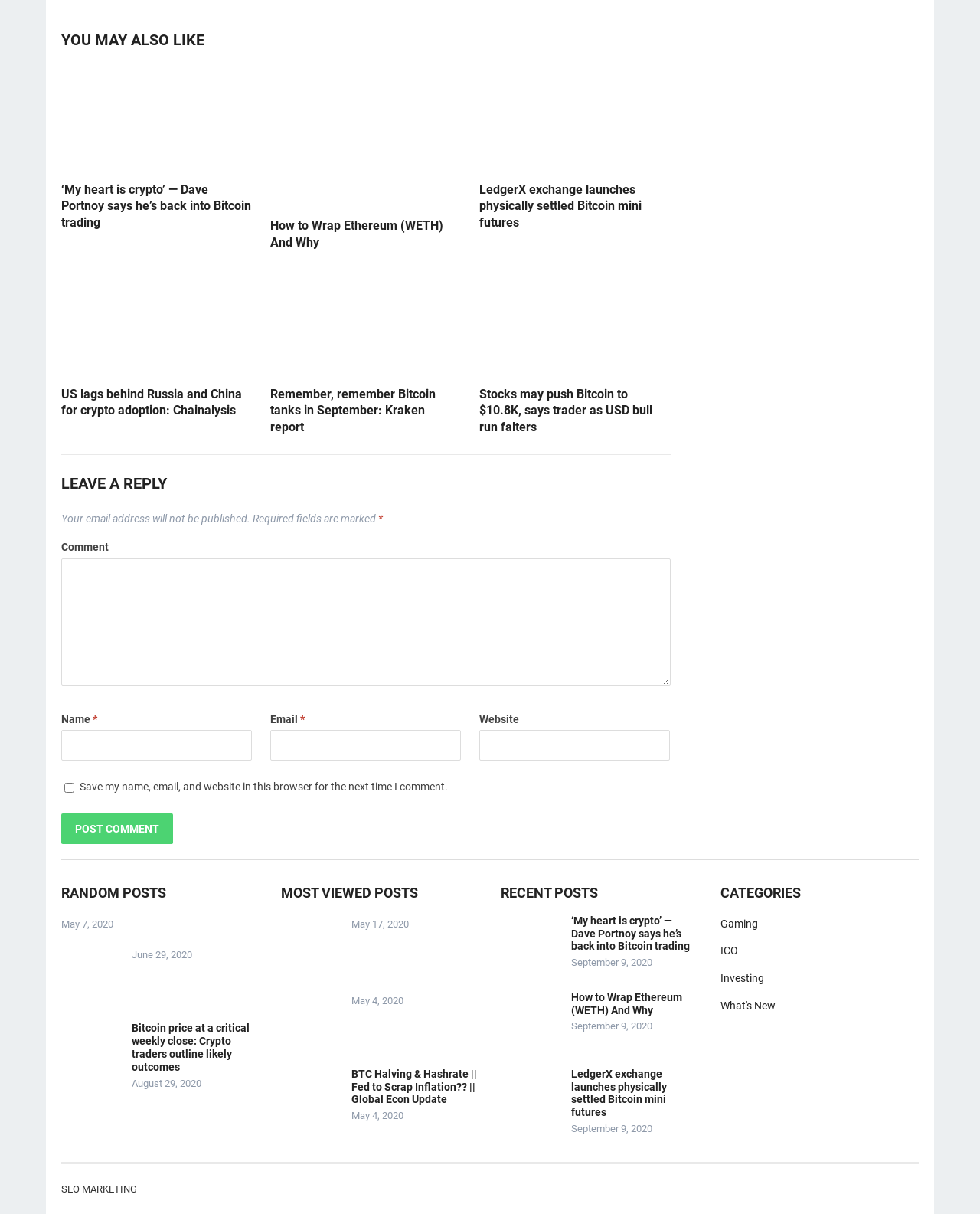Determine the bounding box coordinates of the clickable element to achieve the following action: 'Click on the 'How to Wrap Ethereum (WETH) And Why' link'. Provide the coordinates as four float values between 0 and 1, formatted as [left, top, right, bottom].

[0.276, 0.18, 0.452, 0.206]